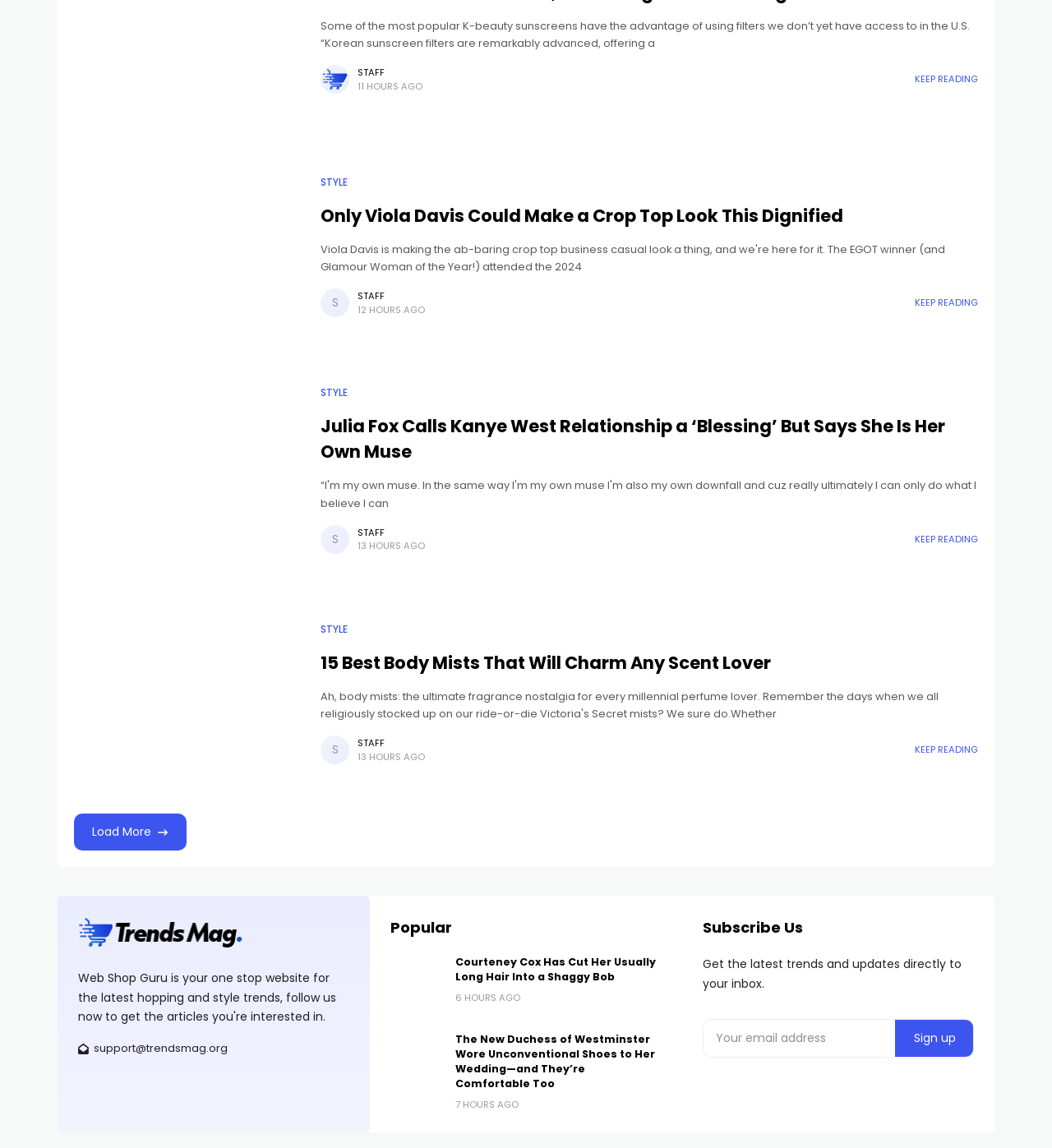Please answer the following question using a single word or phrase: 
What is the function of the 'Load More' button?

Load more articles